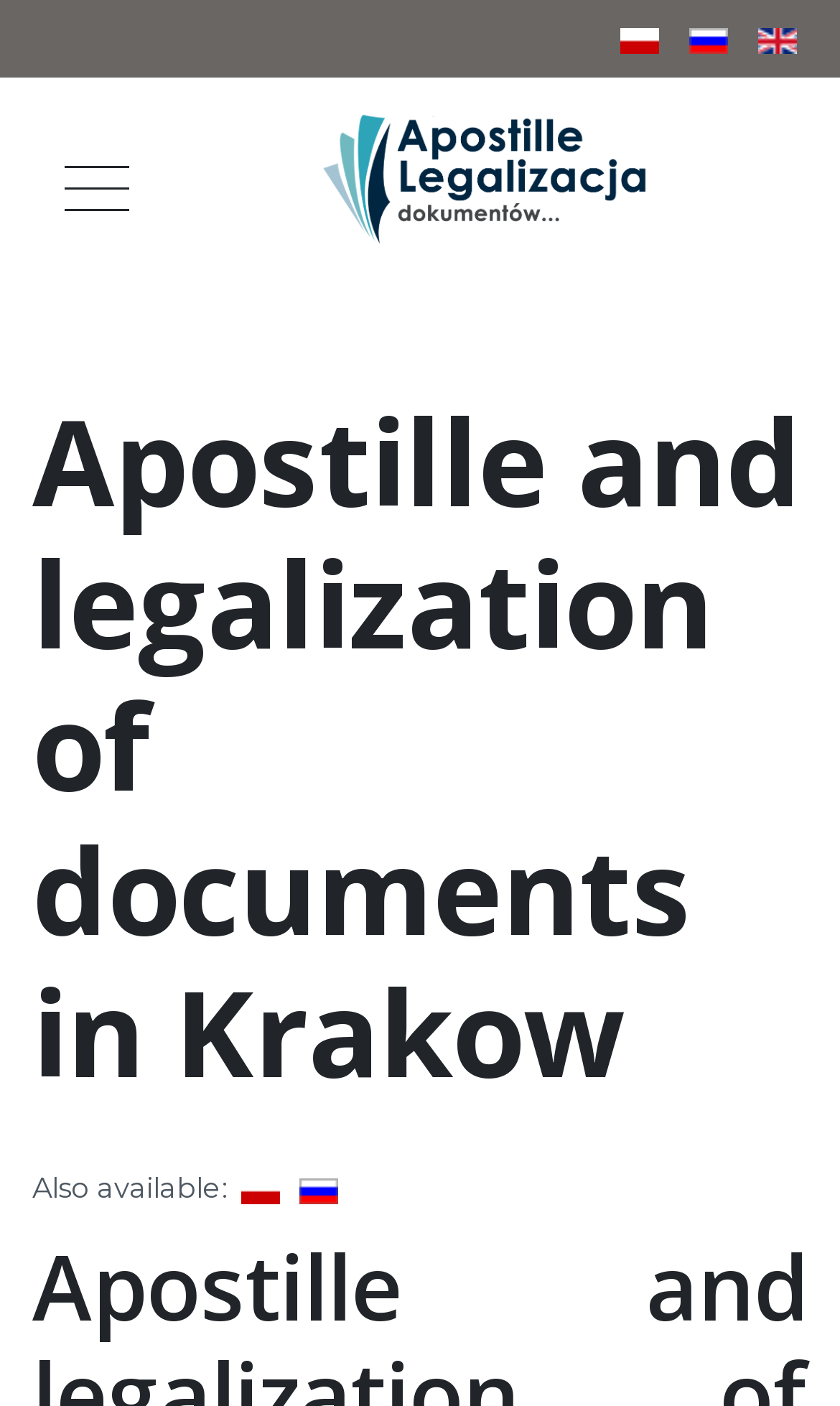Provide a comprehensive caption for the webpage.

The webpage is about Apostille and legalization of documents in Krakow. At the top right corner, there are three language options: Polski (PL), Russian (Russia), and English (United Kingdom), each accompanied by a small flag icon. 

Below the language options, there is a header section that spans the entire width of the page. Within this section, there is a button on the left side and a prominent link with an image, titled "Legalizacja dokumentów i Apostille", which is centered.

The main heading of the page, "Apostille and legalization of documents in Krakow", is located below the header section, taking up most of the page's width.

At the bottom of the page, there is a description list section that occupies about half of the page's width. This section contains a brief description, "Also available:", followed by three language options, Polski (PL), Russian (Russia), and English (United Kingdom), each accompanied by a small flag icon, similar to those at the top right corner.